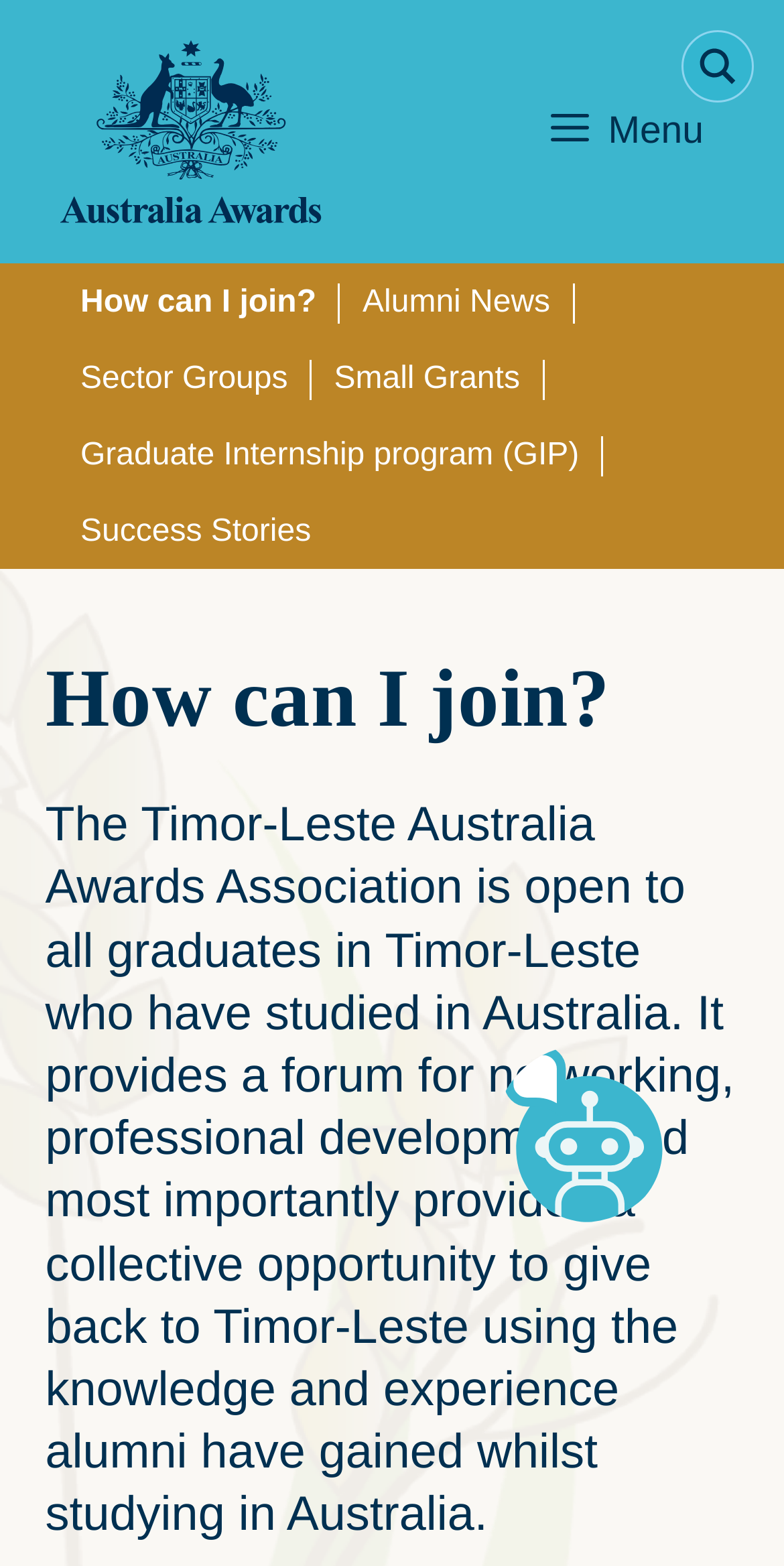Determine the bounding box coordinates of the region to click in order to accomplish the following instruction: "View Success Stories". Provide the coordinates as four float numbers between 0 and 1, specifically [left, top, right, bottom].

[0.074, 0.327, 0.425, 0.353]